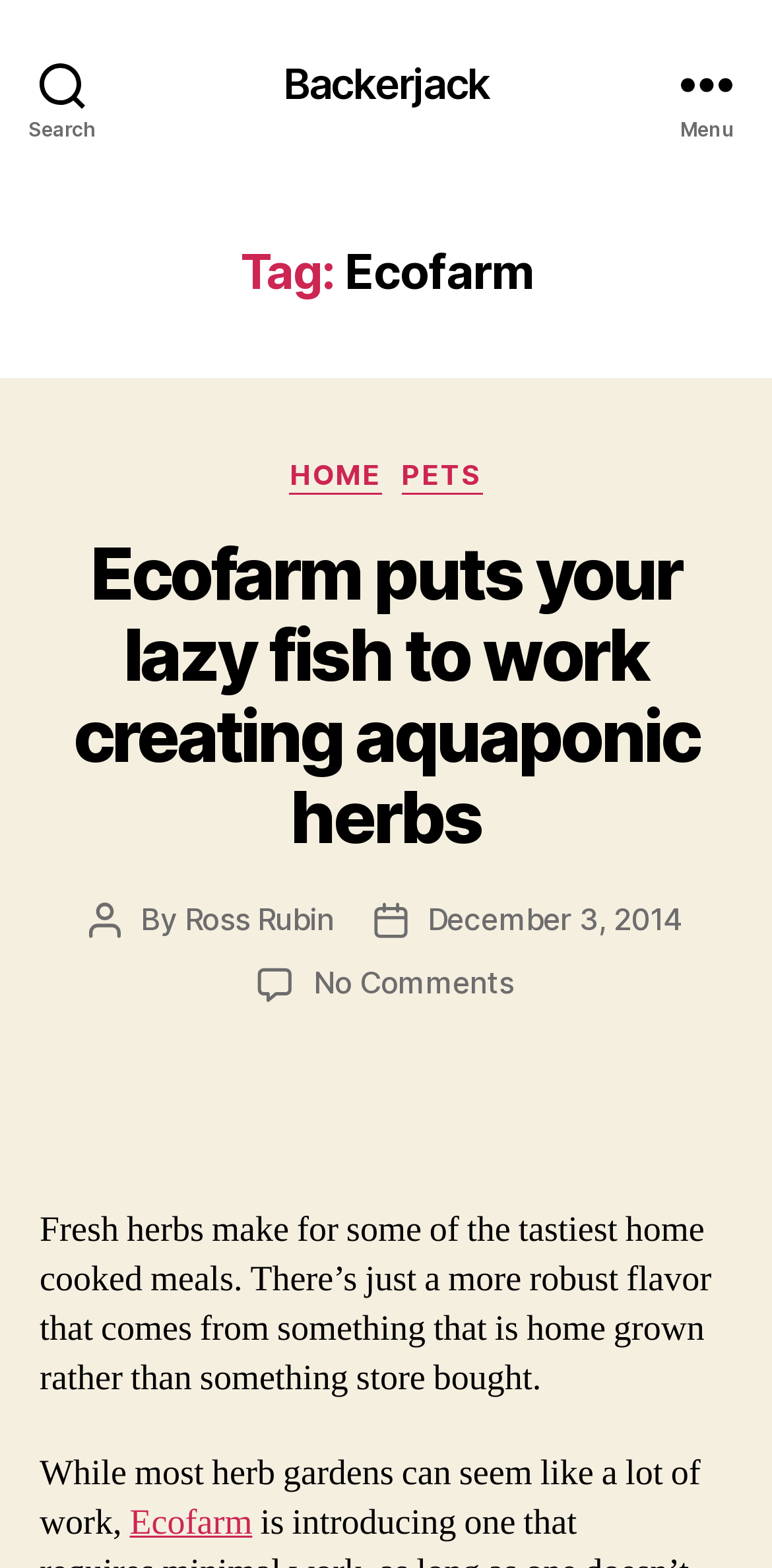Create an elaborate caption for the webpage.

The webpage is about Ecofarm, a product that creates aquaponic herbs with the help of lazy fish. At the top left corner, there is a search button. Next to it, in the top center, is a link to "Backerjack". On the top right corner, there is a menu button. 

Below the top section, there is a header section that spans the entire width of the page. It contains a heading that reads "Tag: Ecofarm". Below this heading, there are two sections. The left section contains a header with links to "HOME" and "PETS", as well as a static text that reads "Categories". The right section contains a heading that summarizes the main content of the page, which is about Ecofarm creating aquaponic herbs with lazy fish. 

Below this heading, there is a link to the same article title, and then a section that displays the post author, "Ross Rubin", and the post date, "December 3, 2014". There is also a link to "No Comments" on the article. 

The main content of the page is a two-paragraph article that discusses the benefits of home-grown herbs and how Ecofarm makes it easy to grow them. The article also mentions Ecofarm as a product that can help with this.